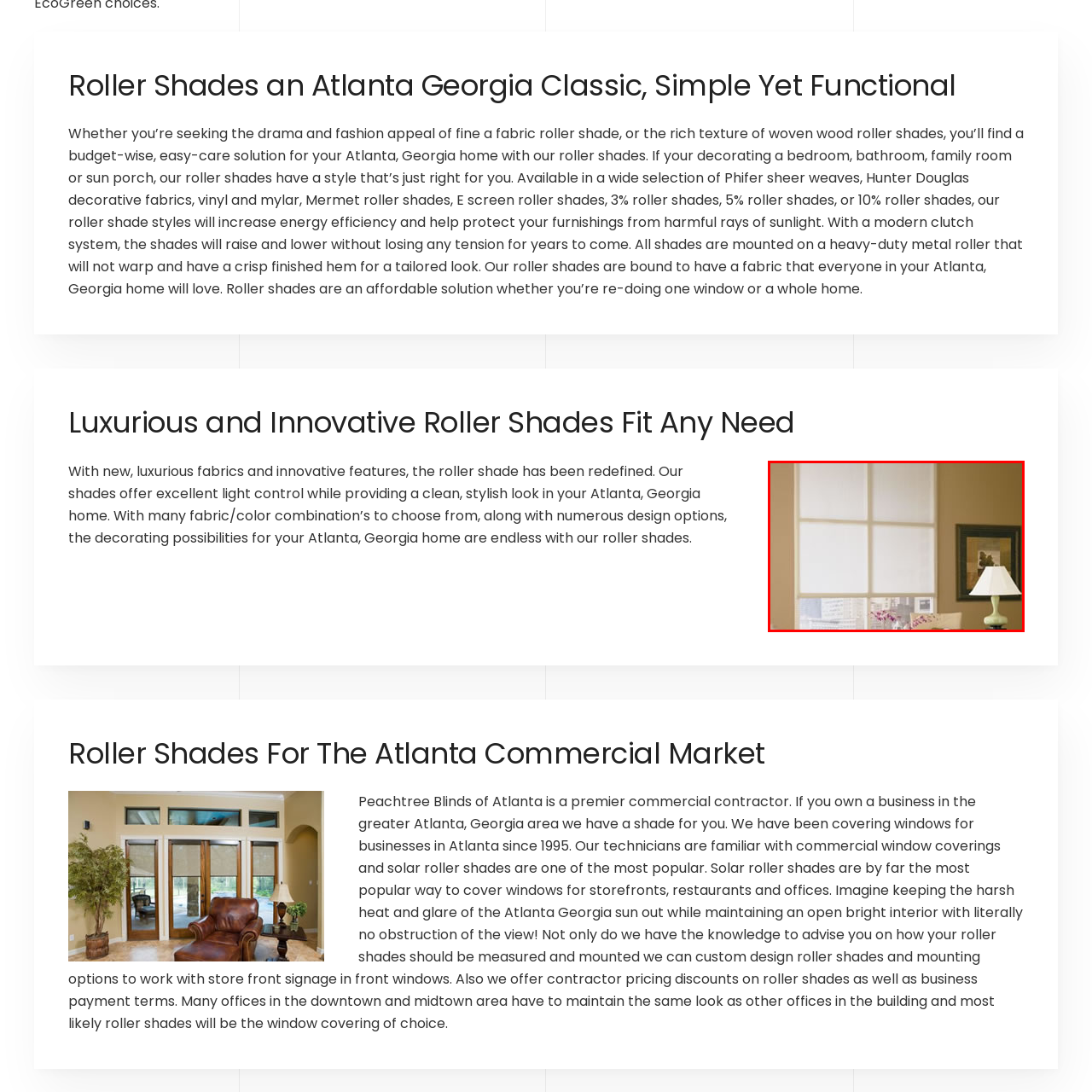Observe the image inside the red bounding box and answer briefly using a single word or phrase: What is the purpose of the roller shade's soft, sheer material?

Filtering natural light